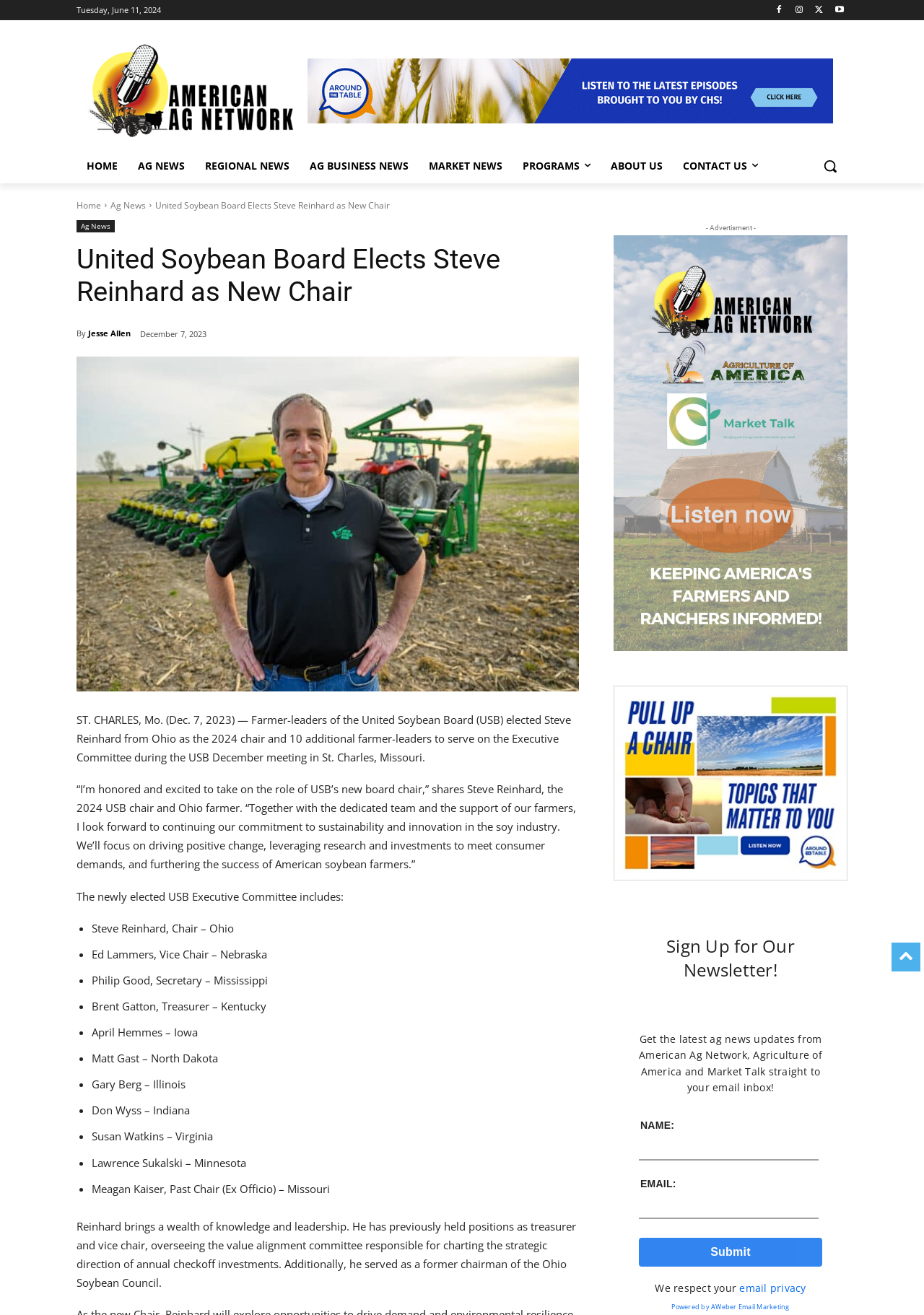Who is the new chair of United Soybean Board?
Using the visual information from the image, give a one-word or short-phrase answer.

Steve Reinhard